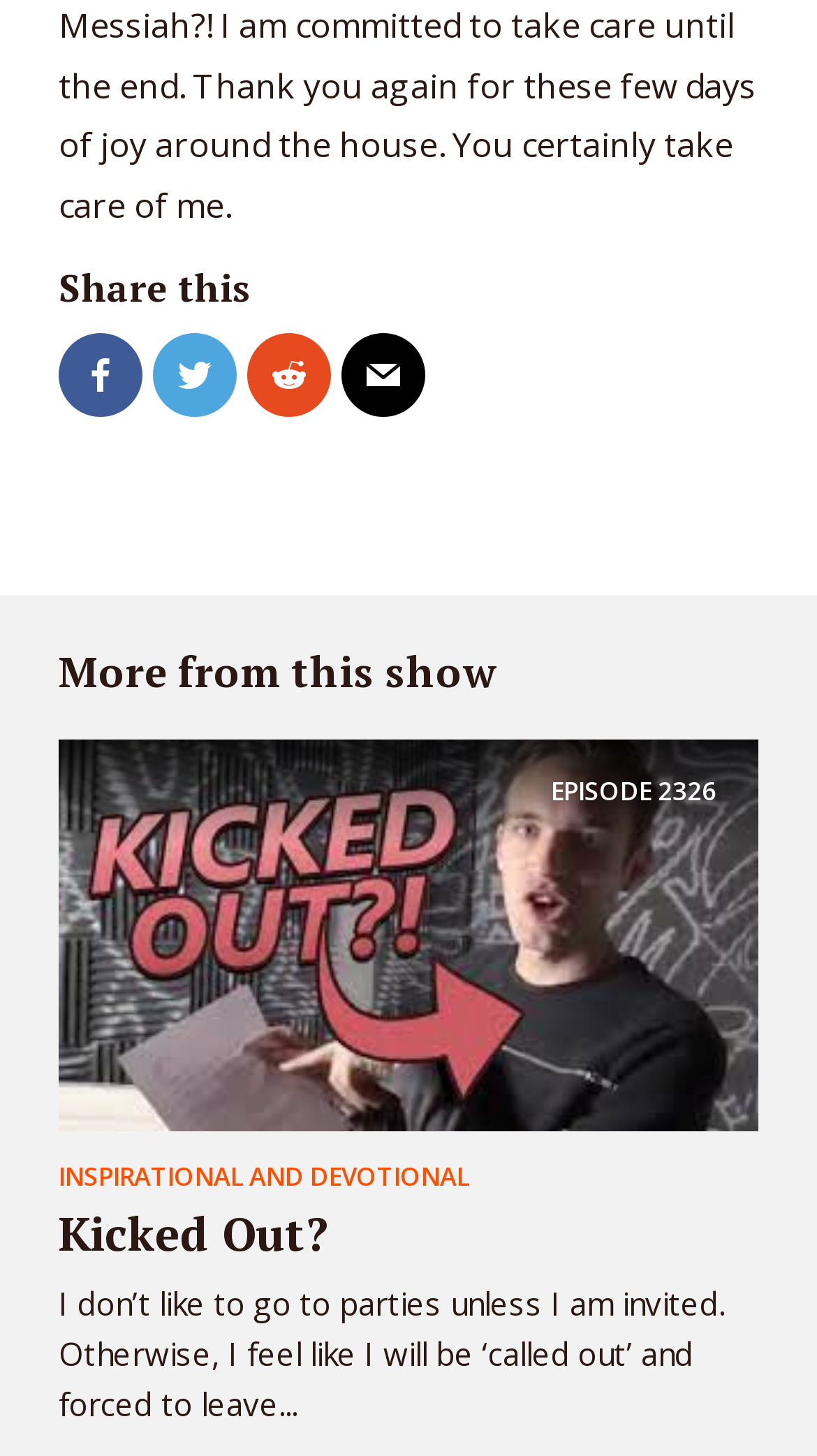Find the bounding box coordinates for the HTML element described as: "Inspirational and Devotional". The coordinates should consist of four float values between 0 and 1, i.e., [left, top, right, bottom].

[0.072, 0.796, 0.574, 0.82]